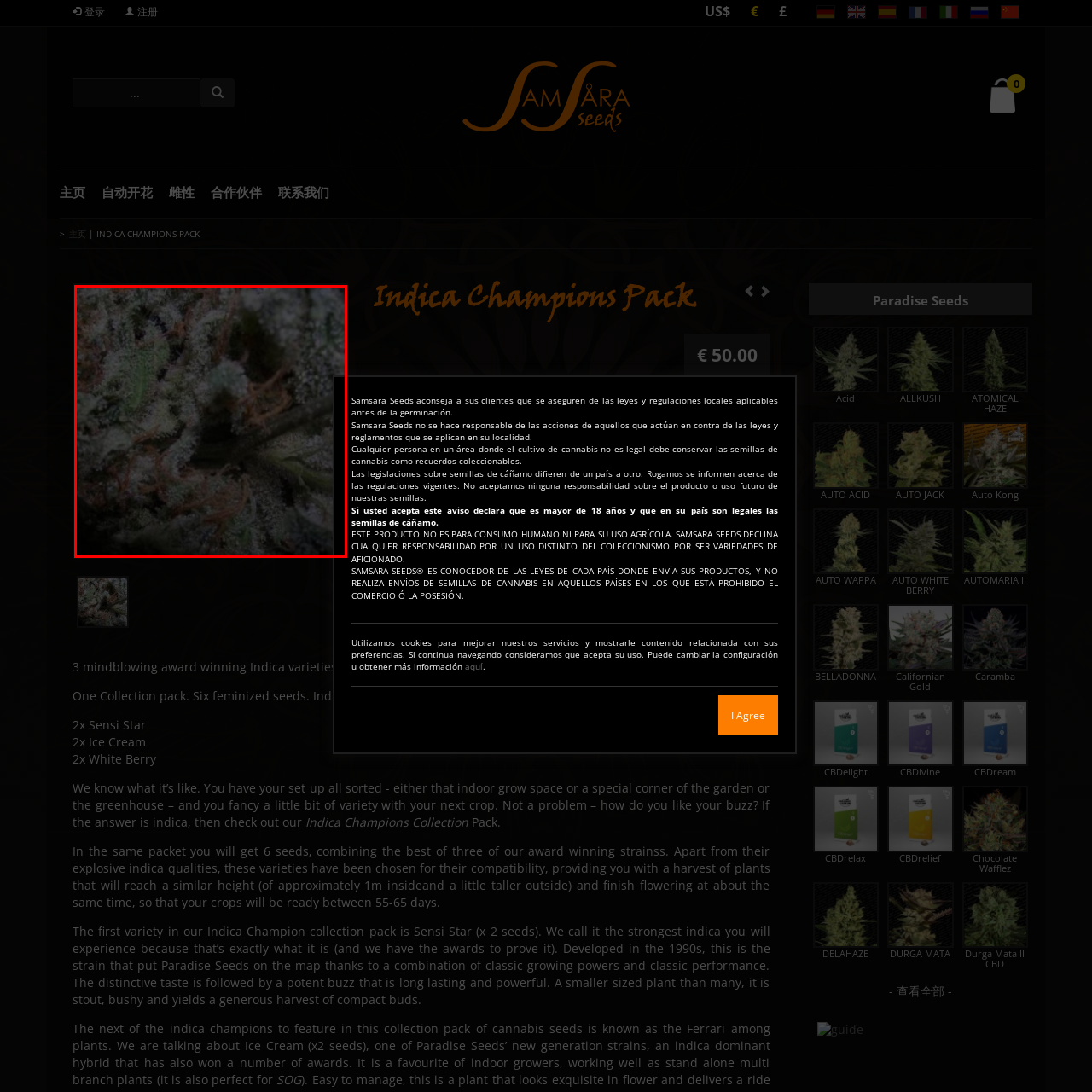What is the purpose of the Indica Champions Pack from Samsara Seeds?
Observe the image inside the red bounding box carefully and formulate a detailed answer based on what you can infer from the visual content.

The caption states that the Indica Champions Pack from Samsara Seeds is designed to deliver a premium growing experience, emphasizing the three award-winning Indica varieties included in the pack.